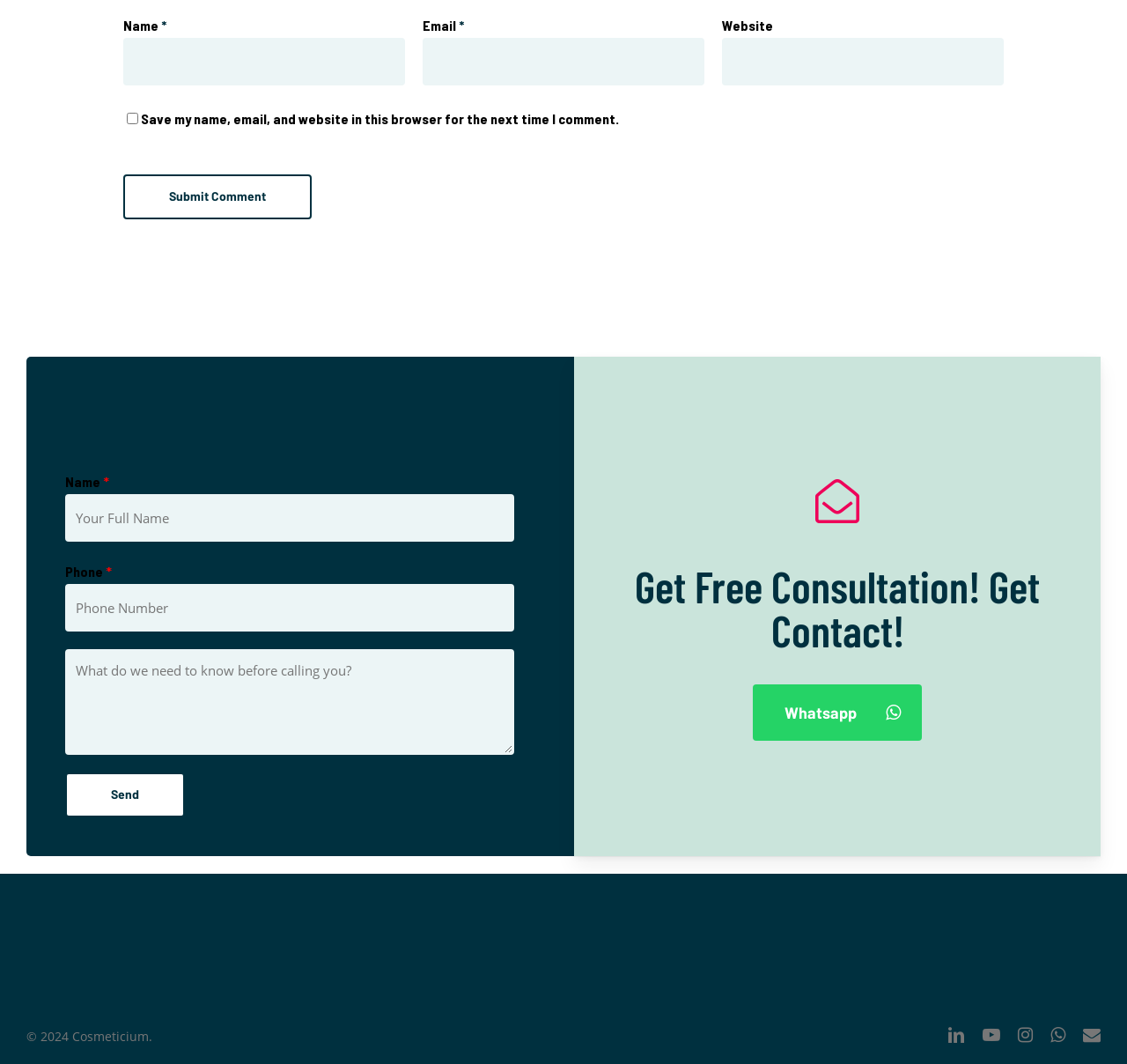Identify the bounding box of the UI component described as: "Whatsapp".

[0.668, 0.643, 0.818, 0.696]